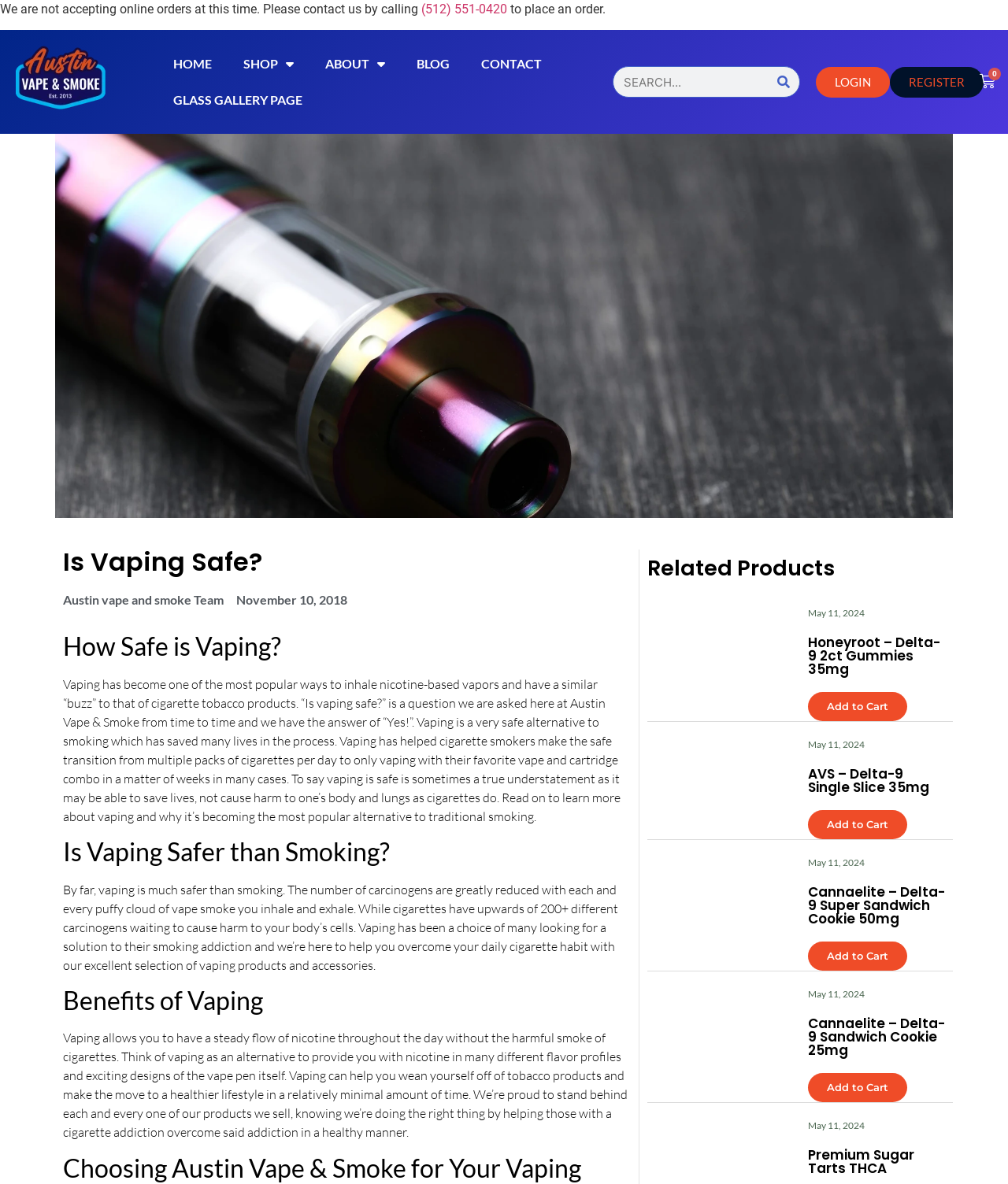Provide a one-word or brief phrase answer to the question:
What type of products are shown at the bottom of the webpage?

Vaping products